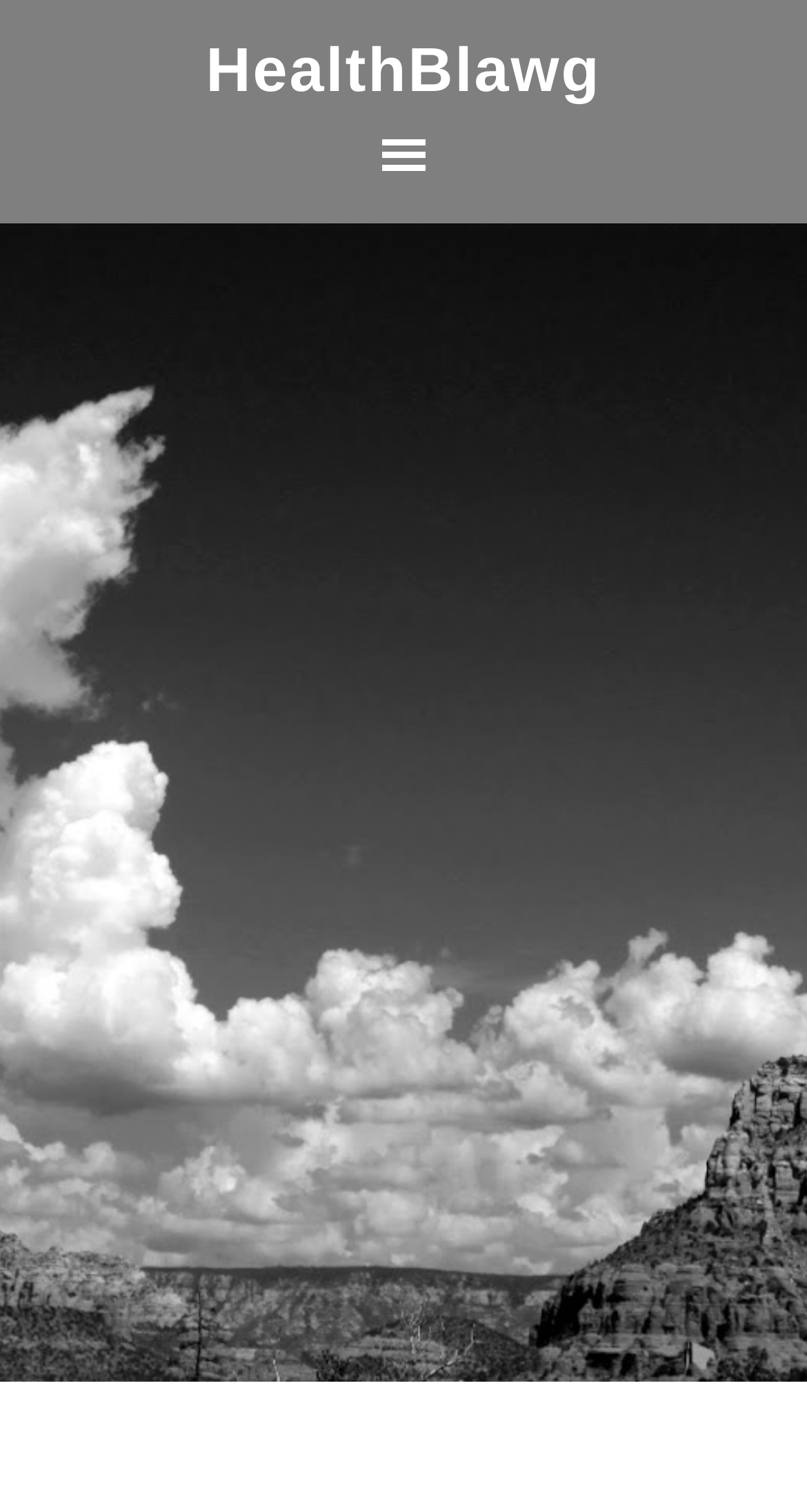Identify the bounding box coordinates for the UI element described as: "HealthBlawg".

[0.255, 0.025, 0.745, 0.07]